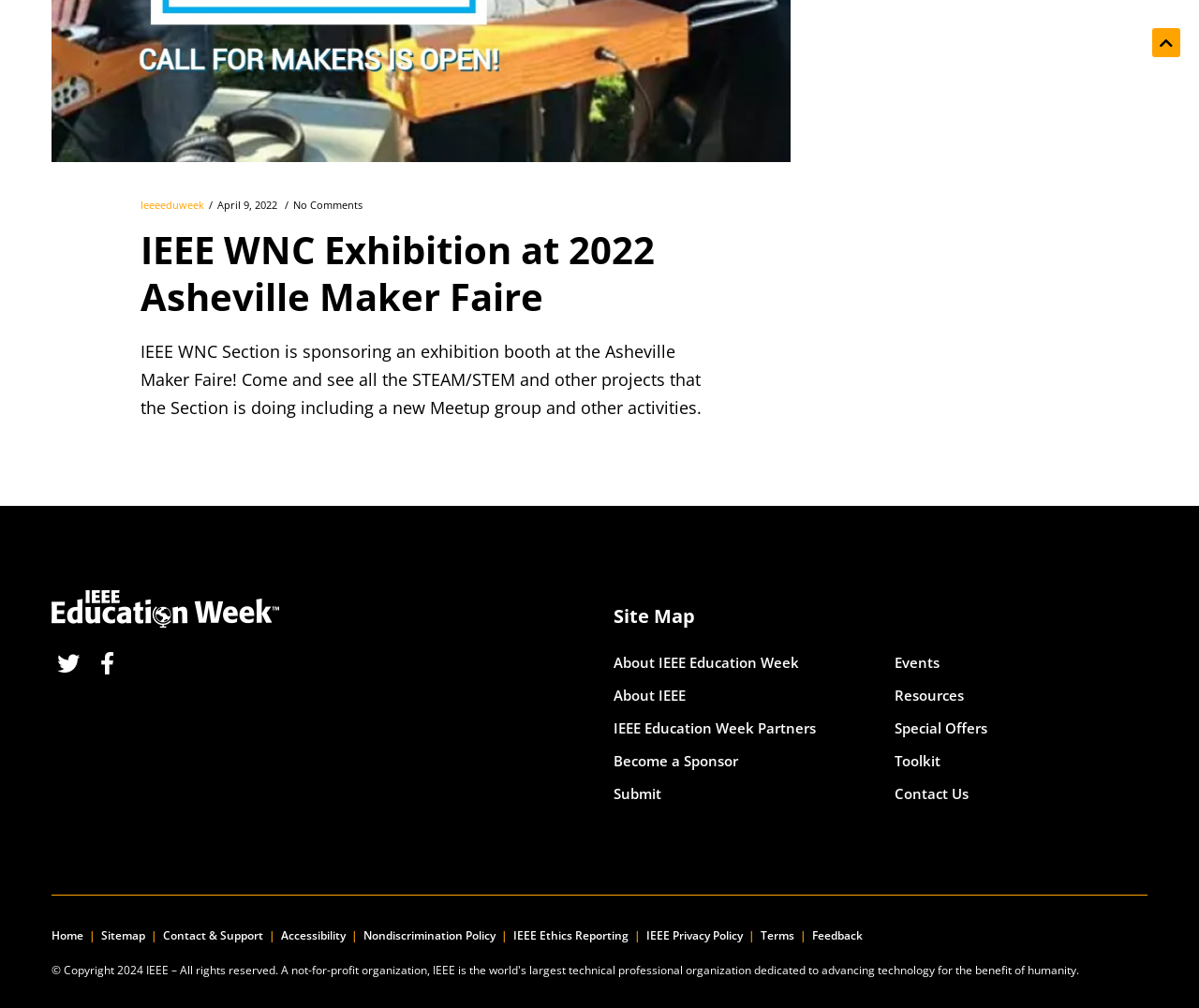What is the type of projects showcased at the exhibition booth?
Please answer the question as detailed as possible based on the image.

I found the type of projects by reading the StaticText element with the text 'Come and see all the STEAM/STEM and other projects that the Section is doing' which provides information about the projects showcased at the exhibition booth.